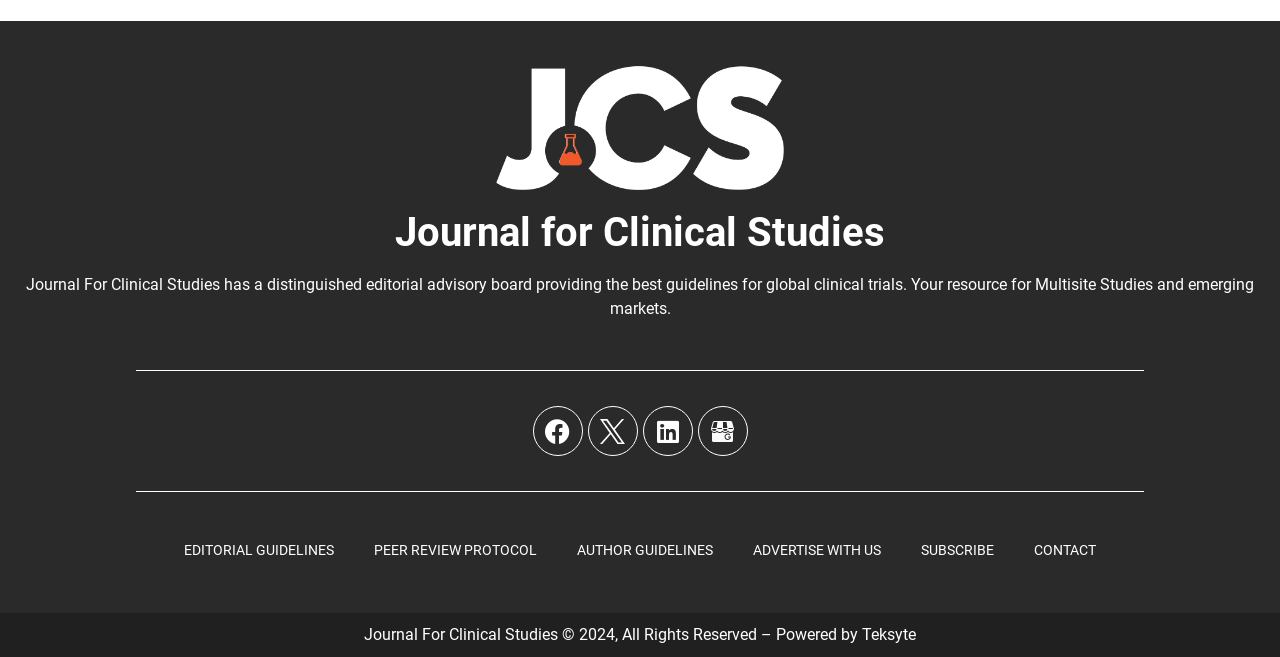Reply to the question with a single word or phrase:
What is the name of the journal?

Journal for Clinical Studies